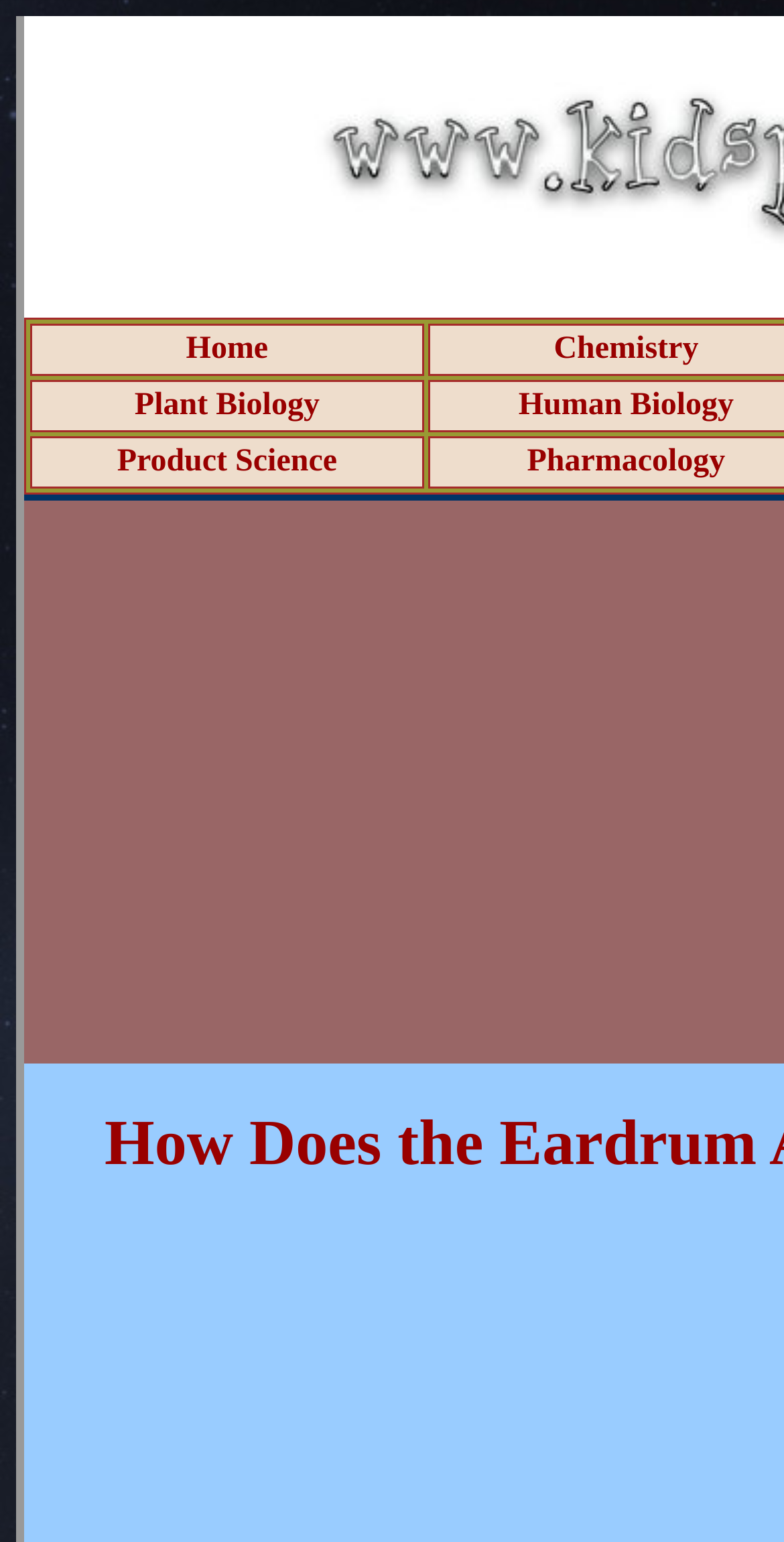Using the description "Plant Biology", predict the bounding box of the relevant HTML element.

[0.172, 0.252, 0.408, 0.274]